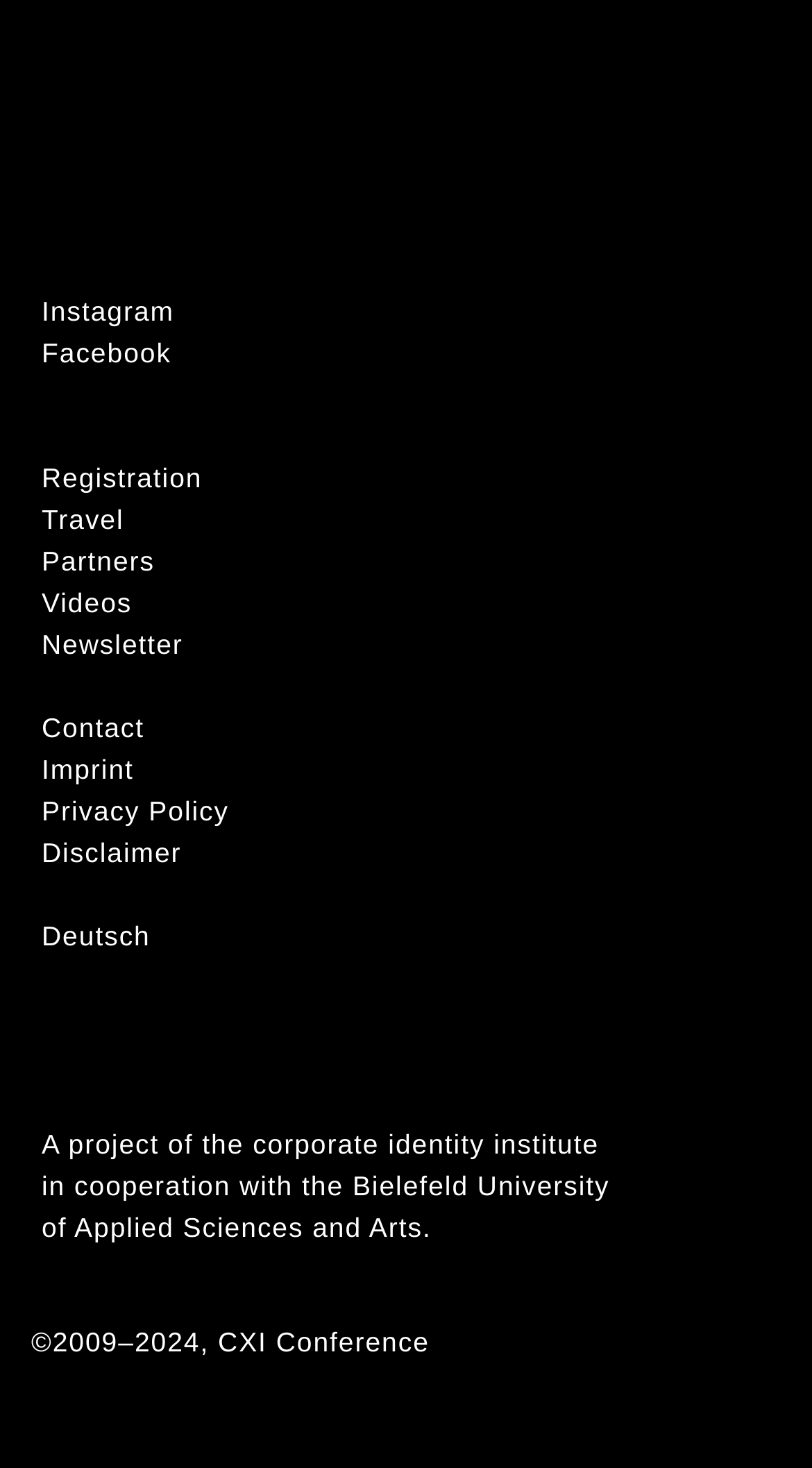Locate the bounding box coordinates of the element that needs to be clicked to carry out the instruction: "Register now". The coordinates should be given as four float numbers ranging from 0 to 1, i.e., [left, top, right, bottom].

[0.051, 0.315, 0.249, 0.336]